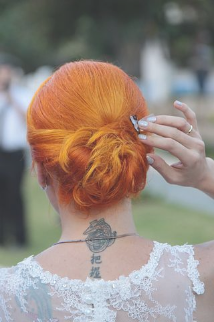Summarize the image with a detailed description that highlights all prominent details.

The image features a woman with vibrant orange hair styled in an elegant updo. She is seen from the back, with her hair cascading into a neat bun secured with a hairpin. Her hair color stands out against her pale skin and the delicate lace detailing of her attire. Notably, there is a tattoo visible on the back of her neck, adding a unique element to her appearance. The background suggests an outdoor setting, with blurred figures hinting at a social gathering or celebration. Overall, the image captures a moment of grace and individuality, showcasing her striking hair and personal expression through both style and tattoo.